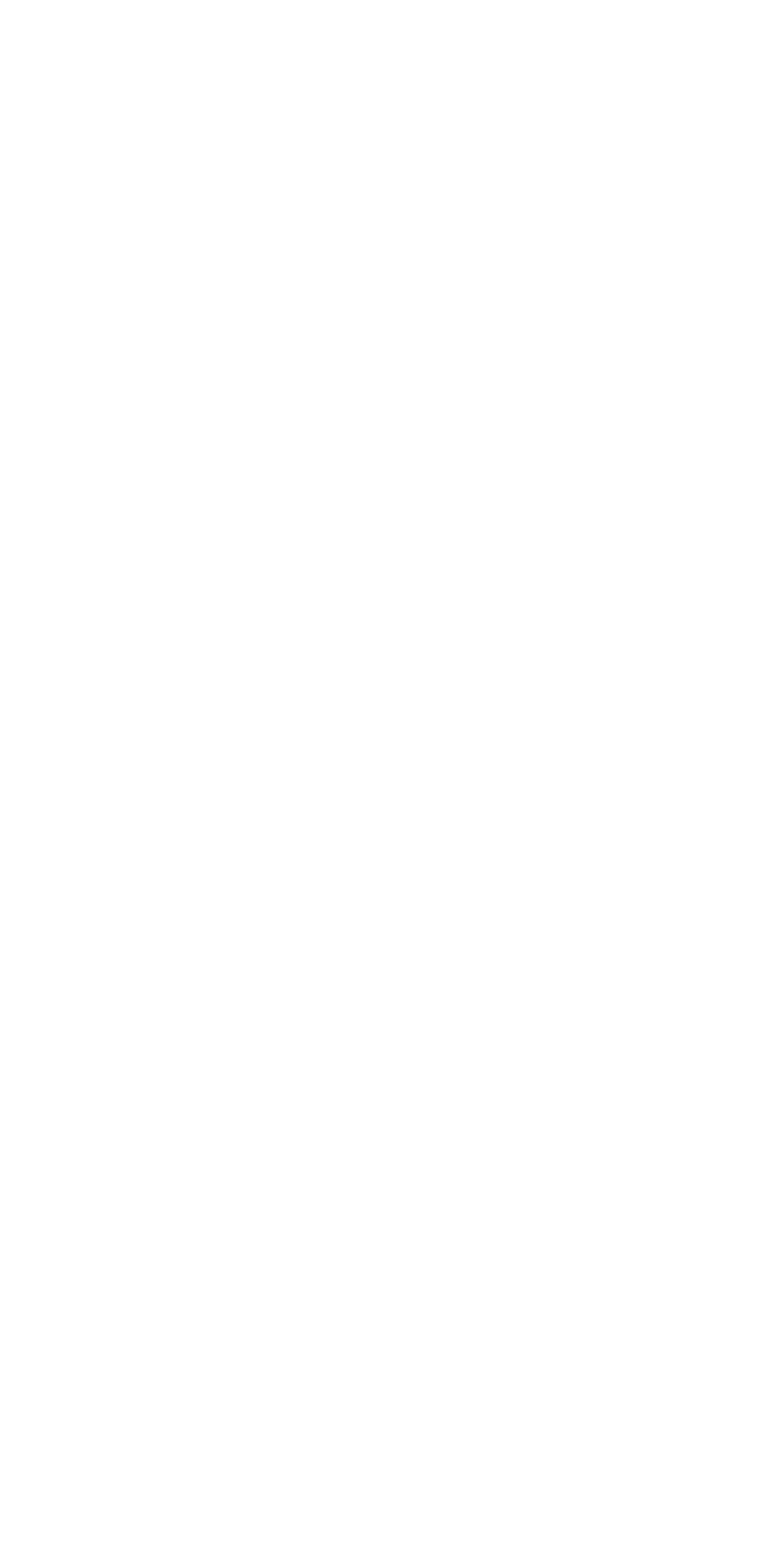Provide the bounding box coordinates for the UI element that is described by this text: "[7]". The coordinates should be in the form of four float numbers between 0 and 1: [left, top, right, bottom].

[0.077, 0.005, 0.13, 0.029]